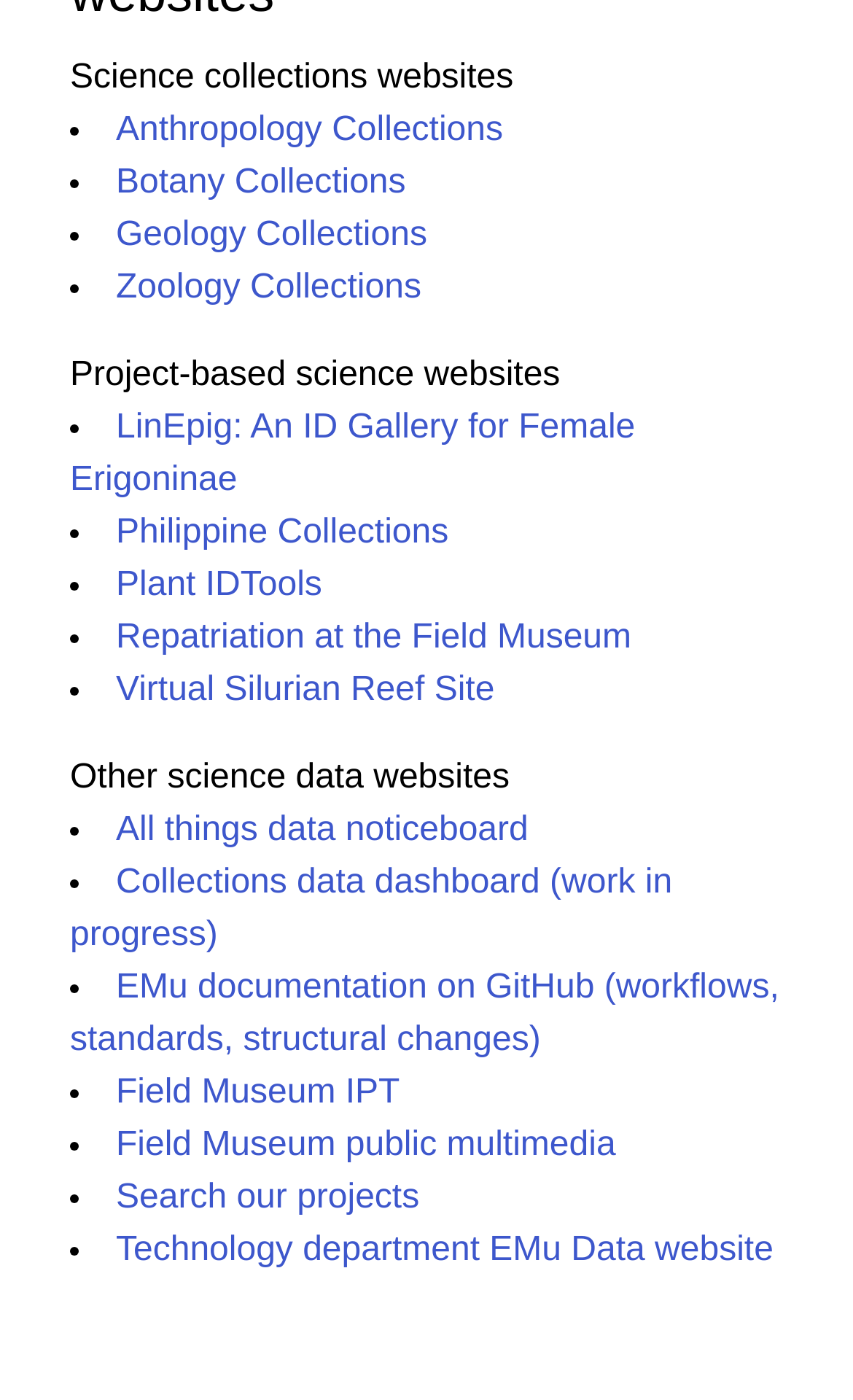Using the description: "Repatriation at the Field Museum", identify the bounding box of the corresponding UI element in the screenshot.

[0.136, 0.442, 0.74, 0.469]